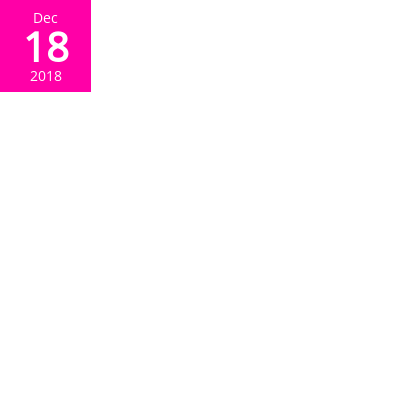Describe every significant element in the image thoroughly.

The image titled "Airplane taking off" depicts a captivating view of an airplane as it ascends into the sky. This moment captures the essence of travel and adventure, evoking feelings of excitement and the promise of new destinations. Accompanying the image is a date, December 18, 2018, which may indicate when the photo was taken or posted. The context surrounding the image discusses the evolving preferences of travelers—suggesting that while air travel becomes more popular, road trips still hold a cherished place in the hearts of many. This further emphasizes the theme of exploration, whether it be through the air or on the road.